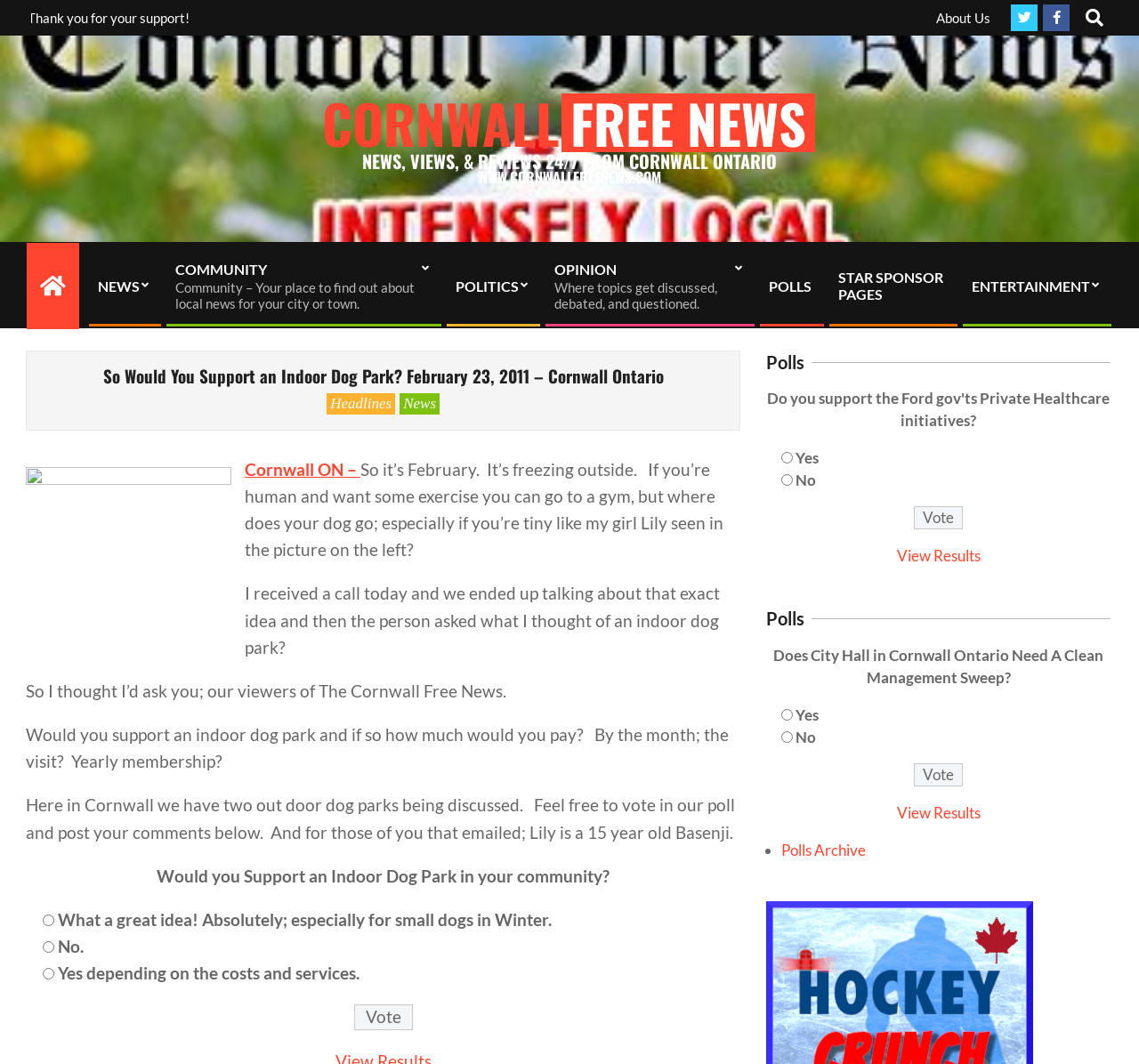Create an elaborate caption that covers all aspects of the webpage.

This webpage appears to be a news article from The Cornwall Free News, dated February 23, 2011. The article's title is "So Would You Support an Indoor Dog Park?" and it discusses the idea of having an indoor dog park in Cornwall, Ontario.

At the top of the page, there is a navigation menu with links to various sections of the website, including "About Us", "News", "Community", "Politics", "Opinion", "Polls", and "Entertainment". There is also a search bar located at the top right corner of the page.

Below the navigation menu, there is a heading that reads "CORNWALL FREE NEWS NEWS, VIEWS, & REVIEWS 24/7 FROM CORNWALL ONTARIO WWW.CORNWALLFREENEWS.COM". This is followed by a primary navigation menu with links to different sections of the website.

The main content of the article is located in the middle of the page. It starts with a heading that reads "So Would You Support an Indoor Dog Park? February 23, 2011 – Cornwall Ontario". The article discusses the idea of having an indoor dog park in Cornwall, Ontario, and asks readers for their opinions on the matter. There is an image of a dog on the left side of the article.

The article is divided into several paragraphs, with the author discussing the benefits of having an indoor dog park, especially during the winter months. The author also mentions that there are two outdoor dog parks being discussed in Cornwall and invites readers to vote in a poll and post their comments.

Below the article, there are several polls related to the topic of indoor dog parks. The first poll asks readers if they would support an indoor dog park in their community, with options to vote "What a great idea! Absolutely; especially for small dogs in Winter", "No", or "Yes depending on the costs and services". The second poll asks readers if City Hall in Cornwall, Ontario needs a clean management sweep.

At the bottom of the page, there are links to other polls, including a "Polls Archive" and a link to a separate article titled "Hockey Crunch".